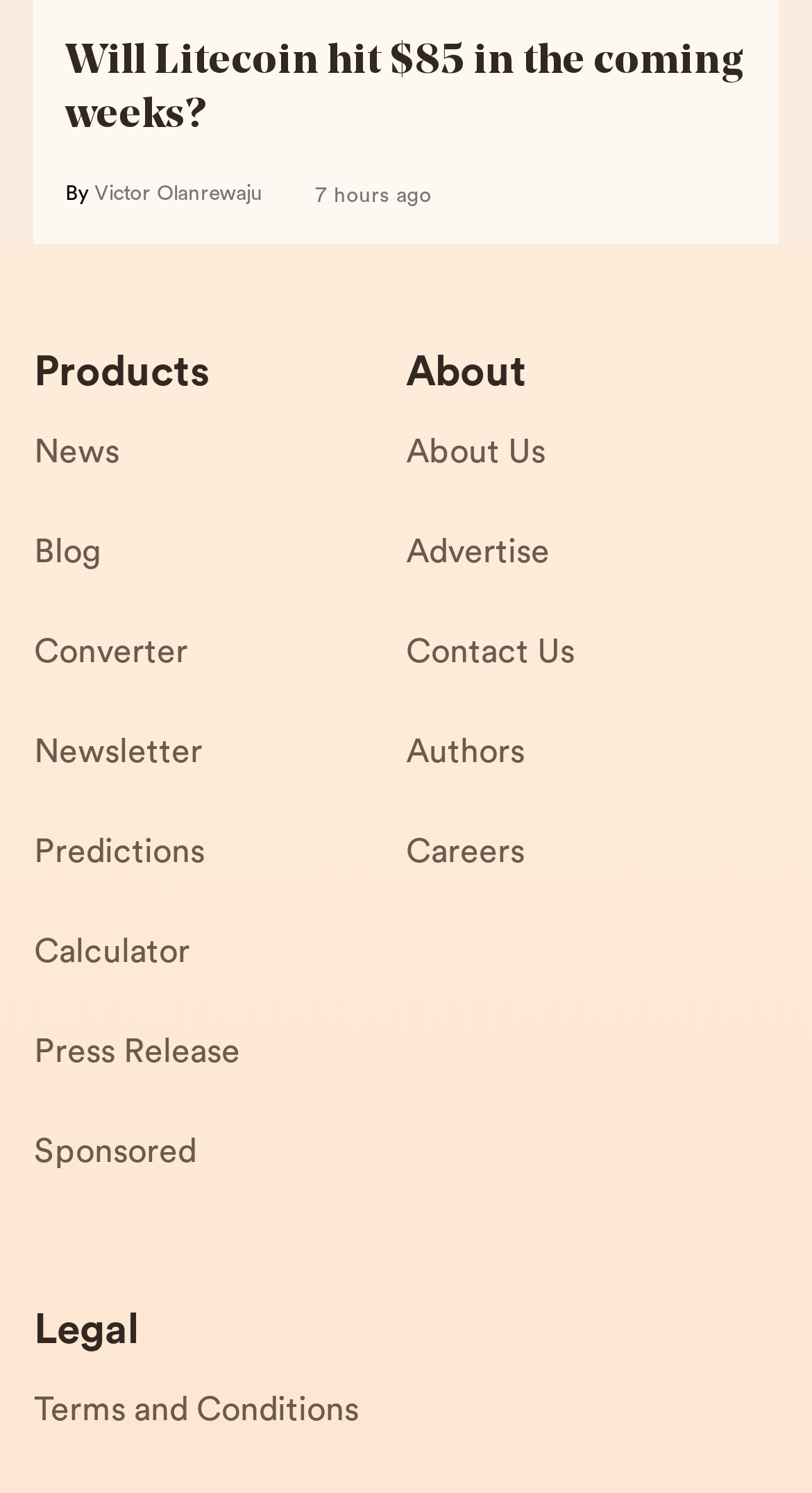Provide the bounding box coordinates of the area you need to click to execute the following instruction: "Check the Converter tool".

[0.042, 0.416, 0.5, 0.483]